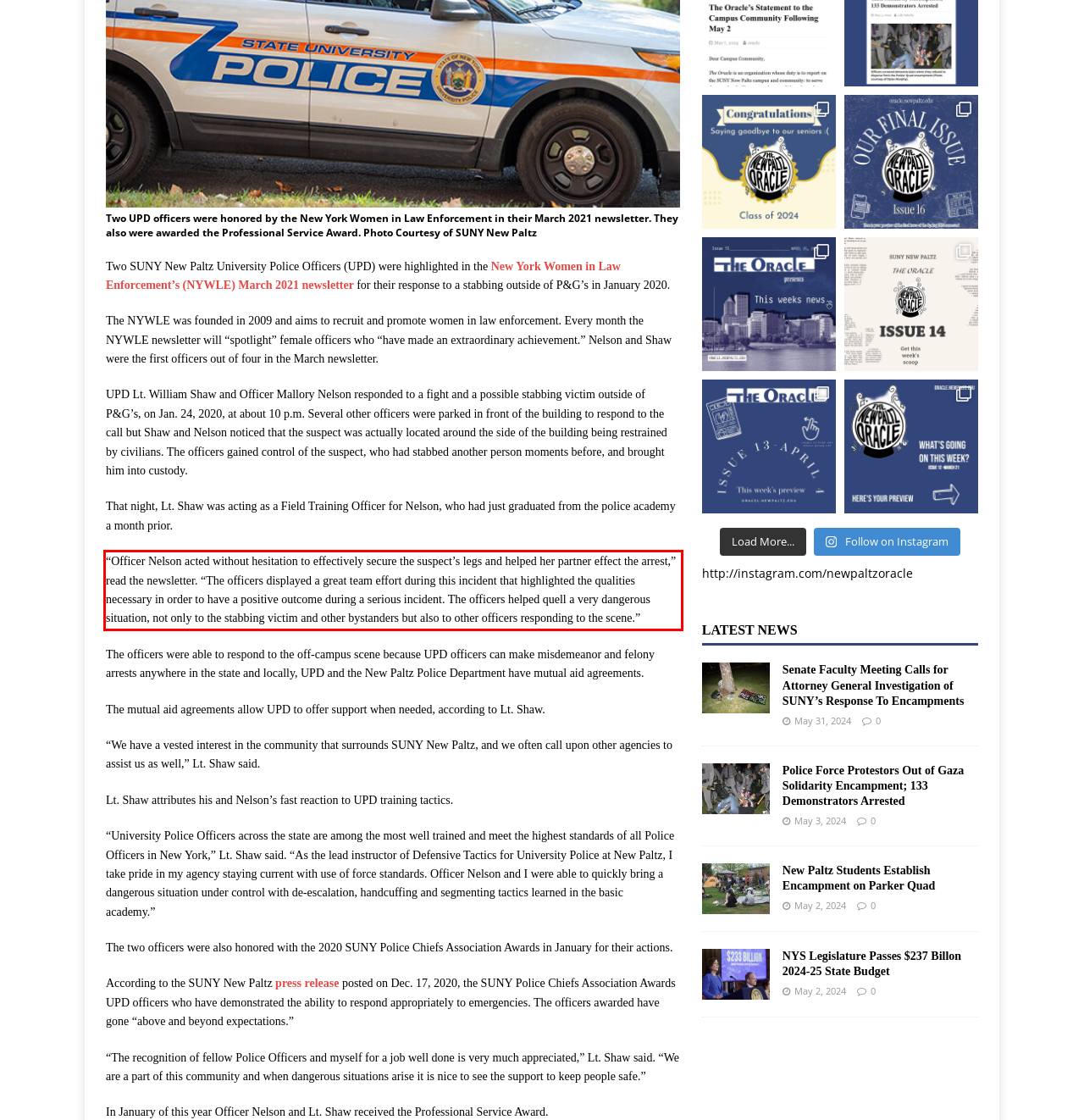Analyze the red bounding box in the provided webpage screenshot and generate the text content contained within.

“Officer Nelson acted without hesitation to effectively secure the suspect’s legs and helped her partner effect the arrest,” read the newsletter. “The officers displayed a great team effort during this incident that highlighted the qualities necessary in order to have a positive outcome during a serious incident. The officers helped quell a very dangerous situation, not only to the stabbing victim and other bystanders but also to other officers responding to the scene.”